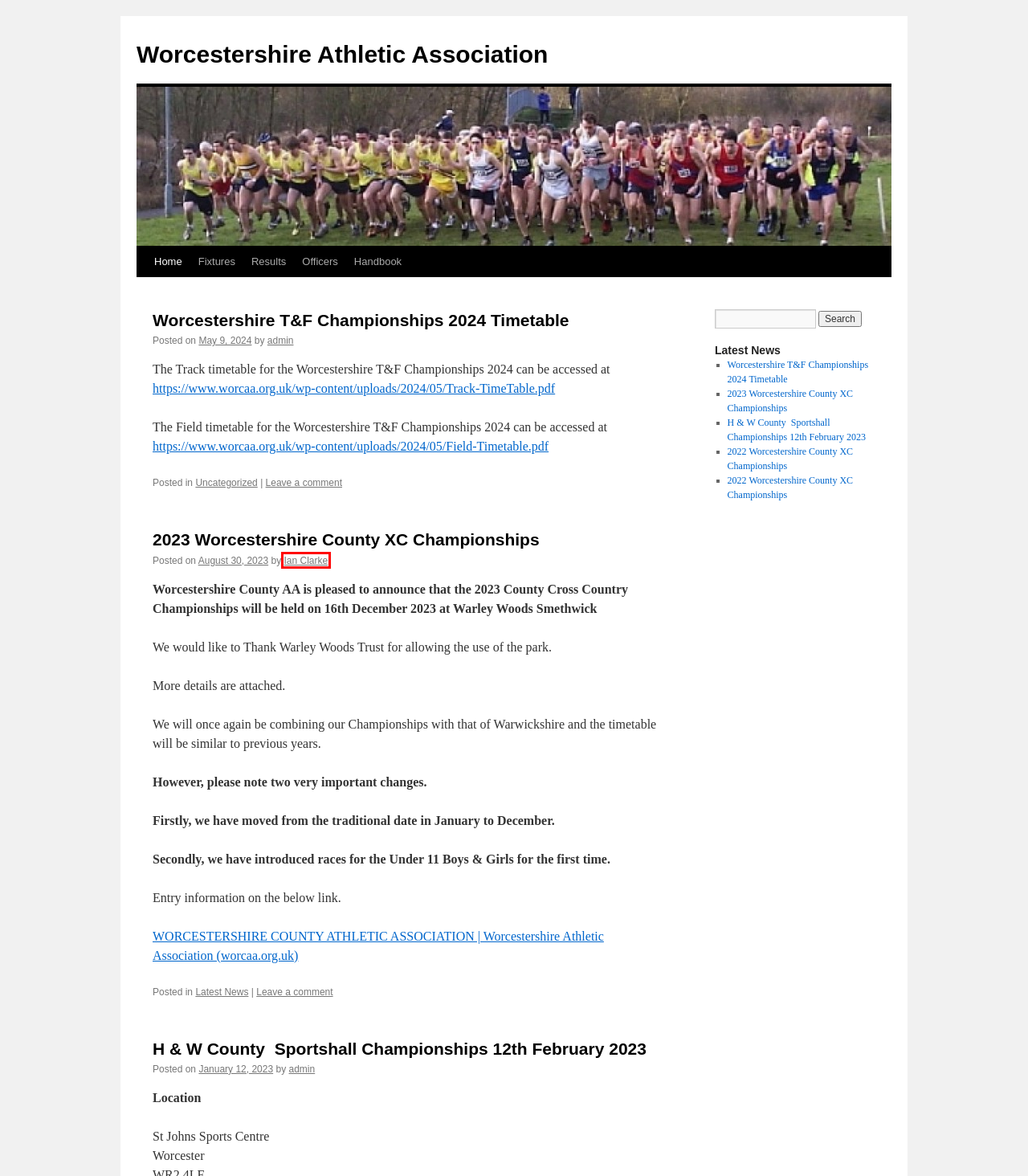You are presented with a screenshot of a webpage containing a red bounding box around a particular UI element. Select the best webpage description that matches the new webpage after clicking the element within the bounding box. Here are the candidates:
A. Results | Worcestershire Athletic Association
B. H & W County  Sportshall Championships 12th February 2023 | Worcestershire Athletic Association
C. 2022 Worcestershire County XC Championships | Worcestershire Athletic Association
D. Ian Clarke | Worcestershire Athletic Association
E. WORCESTERSHIRE COUNTY ATHLETIC ASSOCIATION | Worcestershire Athletic Association
F. Worcestershire Athletic Association
G. 2023 Worcestershire County XC Championships | Worcestershire Athletic Association
H. Uncategorized | Worcestershire Athletic Association

D